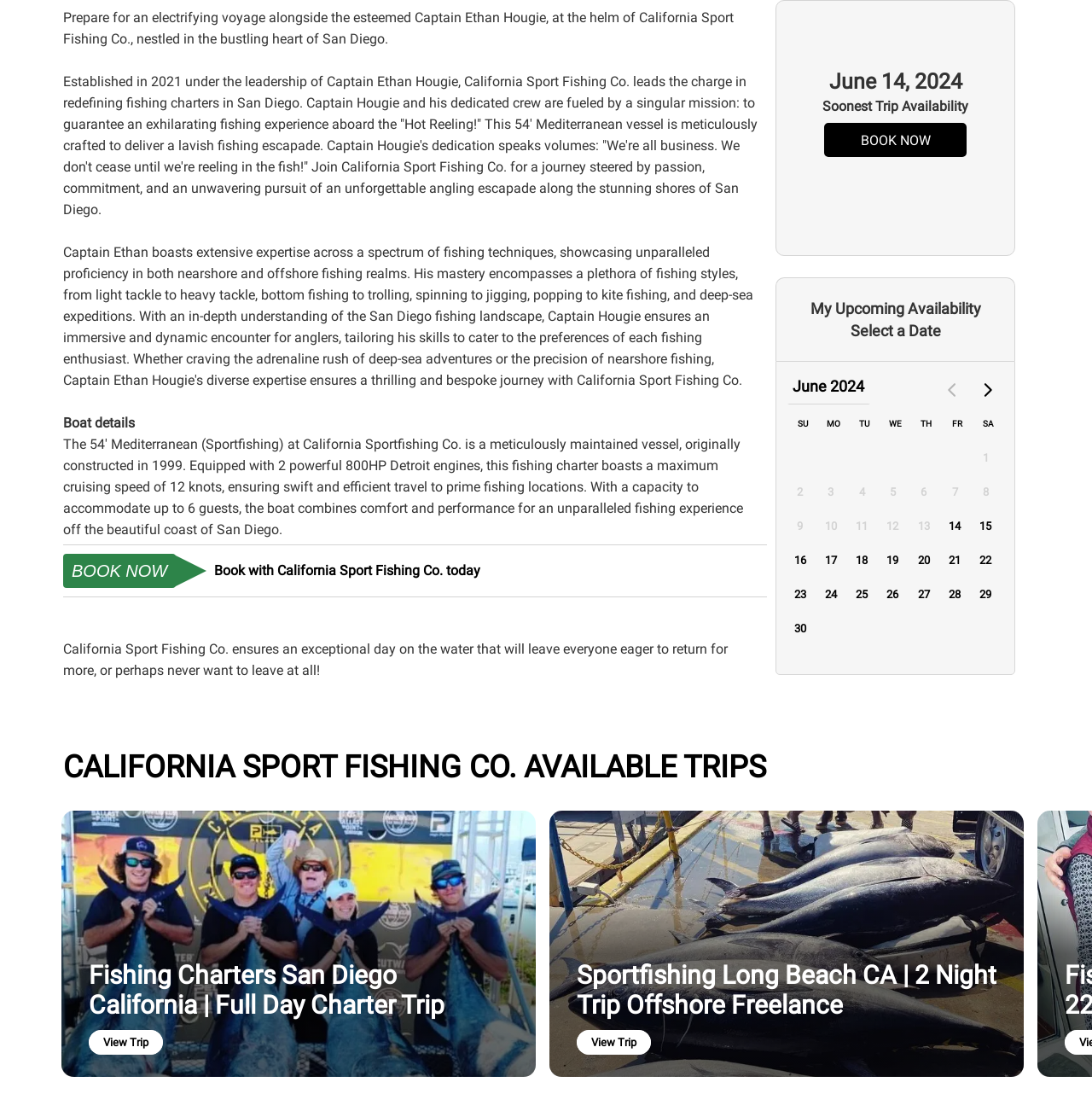Locate the bounding box for the described UI element: "BOOK NOW". Ensure the coordinates are four float numbers between 0 and 1, formatted as [left, top, right, bottom].

[0.058, 0.496, 0.161, 0.526]